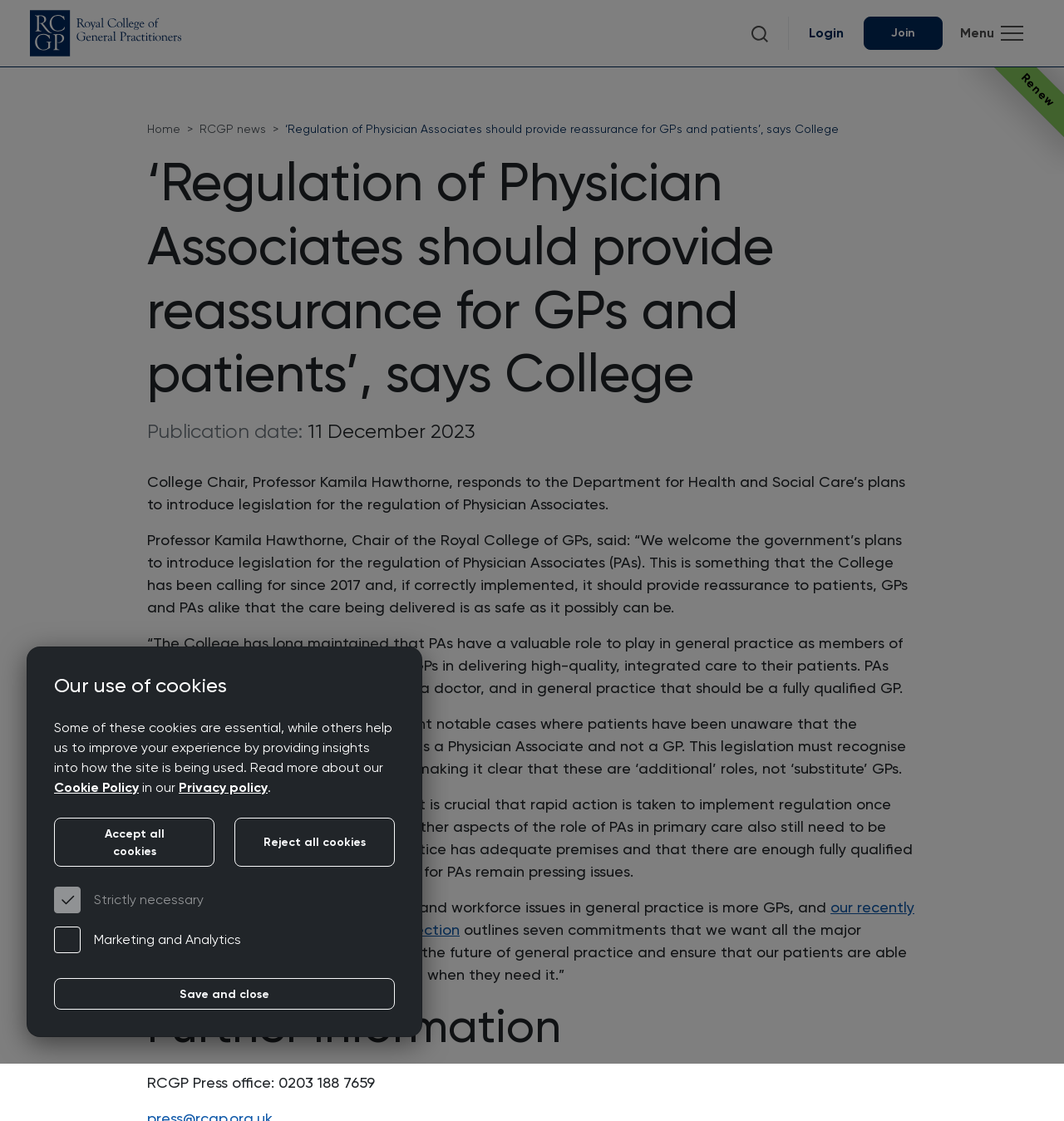Produce an extensive caption that describes everything on the webpage.

The webpage appears to be a news article or press release from the Royal College of General Practitioners (RCGP) regarding the regulation of Physician Associates. At the top of the page, there is a logo and a link to the RCGP website, as well as a search bar and login/register buttons.

Below the top navigation, there is a breadcrumb navigation menu that shows the user's current location on the website, with links to the home page, RCGP news, and the current article.

The main content of the page is a news article with a heading that reads "‘Regulation of Physician Associates should provide reassurance for GPs and patients’, says College". The article is dated December 11, 2023, and features a statement from Professor Kamila Hawthorne, Chair of the RCGP, responding to the Department for Health and Social Care's plans to introduce legislation for the regulation of Physician Associates.

The article is divided into several paragraphs, with the Chair's statement discussing the importance of regulating Physician Associates to ensure patient safety and the need for clear distinction between PAs and GPs. The article also mentions the RCGP's manifesto for the general election, which outlines commitments to safeguard the future of general practice.

At the bottom of the page, there is a section titled "Further information" with contact details for the RCGP Press office.

Additionally, there is a modal dialog box that appears to be a cookie policy notification, which provides information about the website's use of cookies and allows users to accept or reject them.